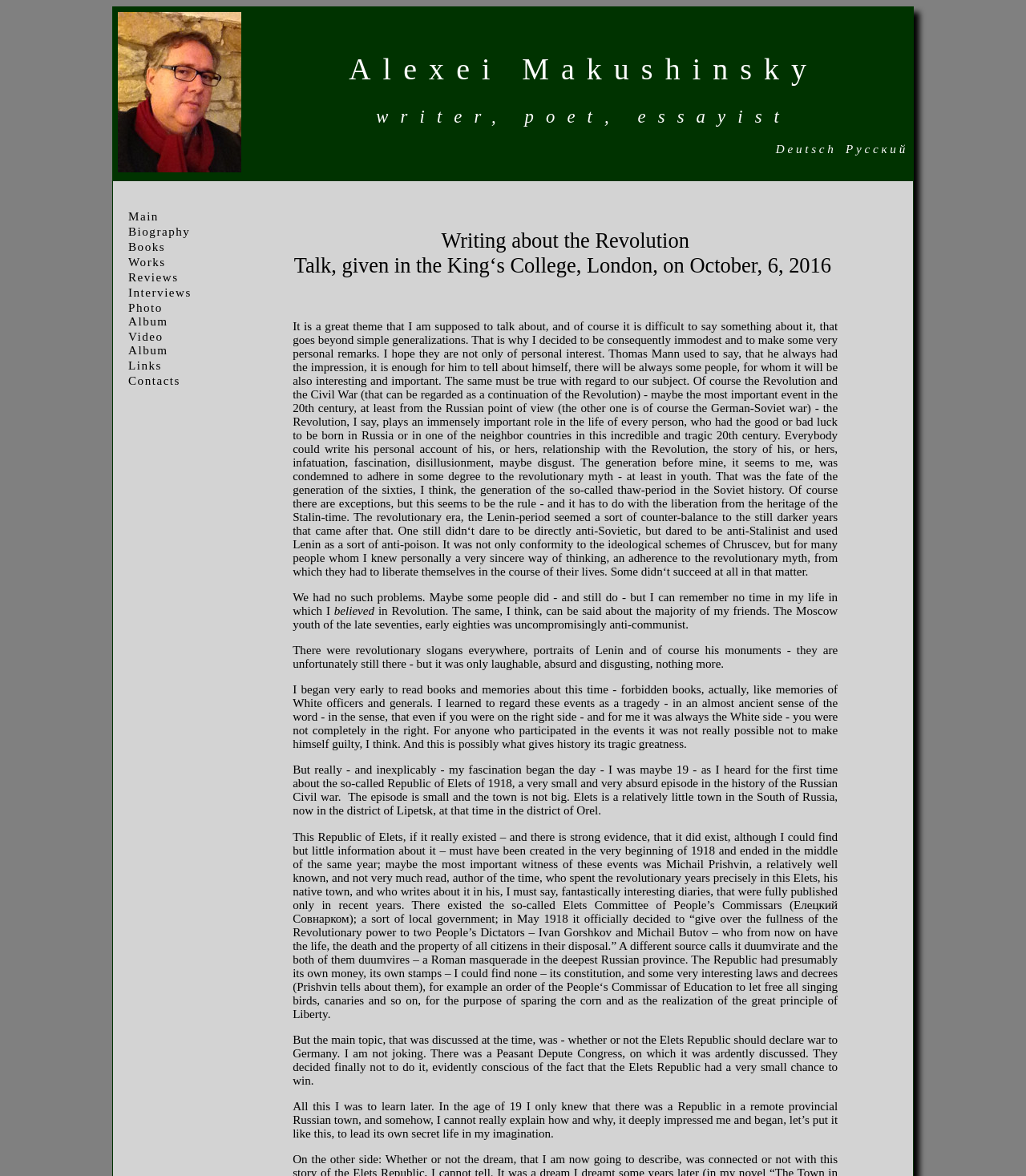Can you find the bounding box coordinates for the element that needs to be clicked to execute this instruction: "Read the writing about the Revolution Talk"? The coordinates should be given as four float numbers between 0 and 1, i.e., [left, top, right, bottom].

[0.224, 0.195, 0.877, 0.237]